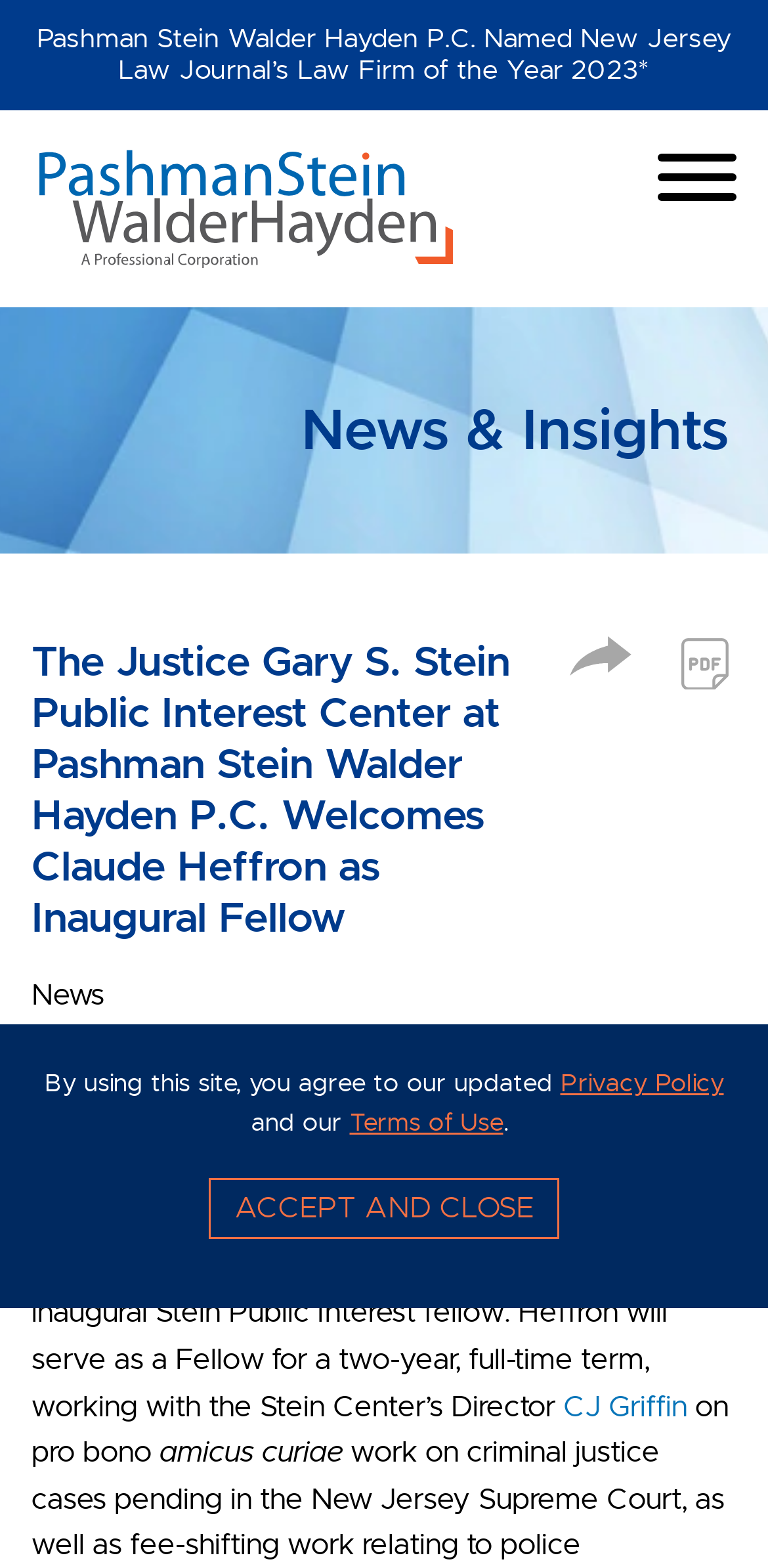Identify the bounding box coordinates of the clickable region necessary to fulfill the following instruction: "Click on '3 COMMENTS'". The bounding box coordinates should be four float numbers between 0 and 1, i.e., [left, top, right, bottom].

None